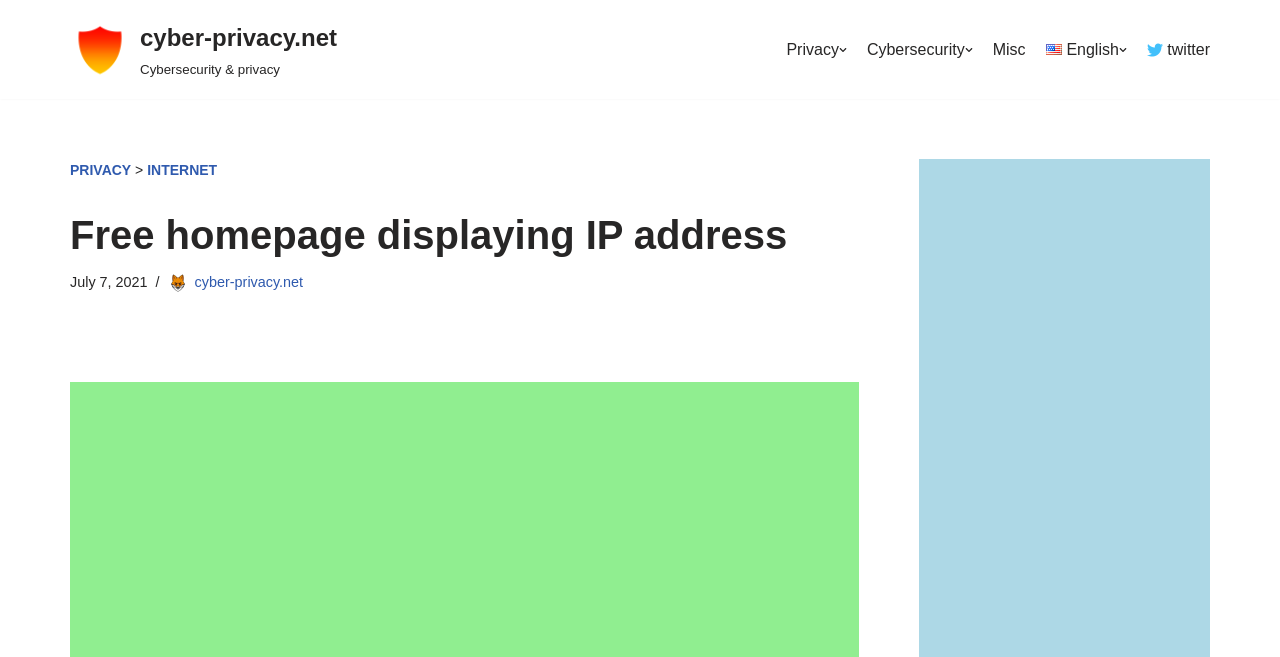Please answer the following query using a single word or phrase: 
What is the language of the webpage?

English